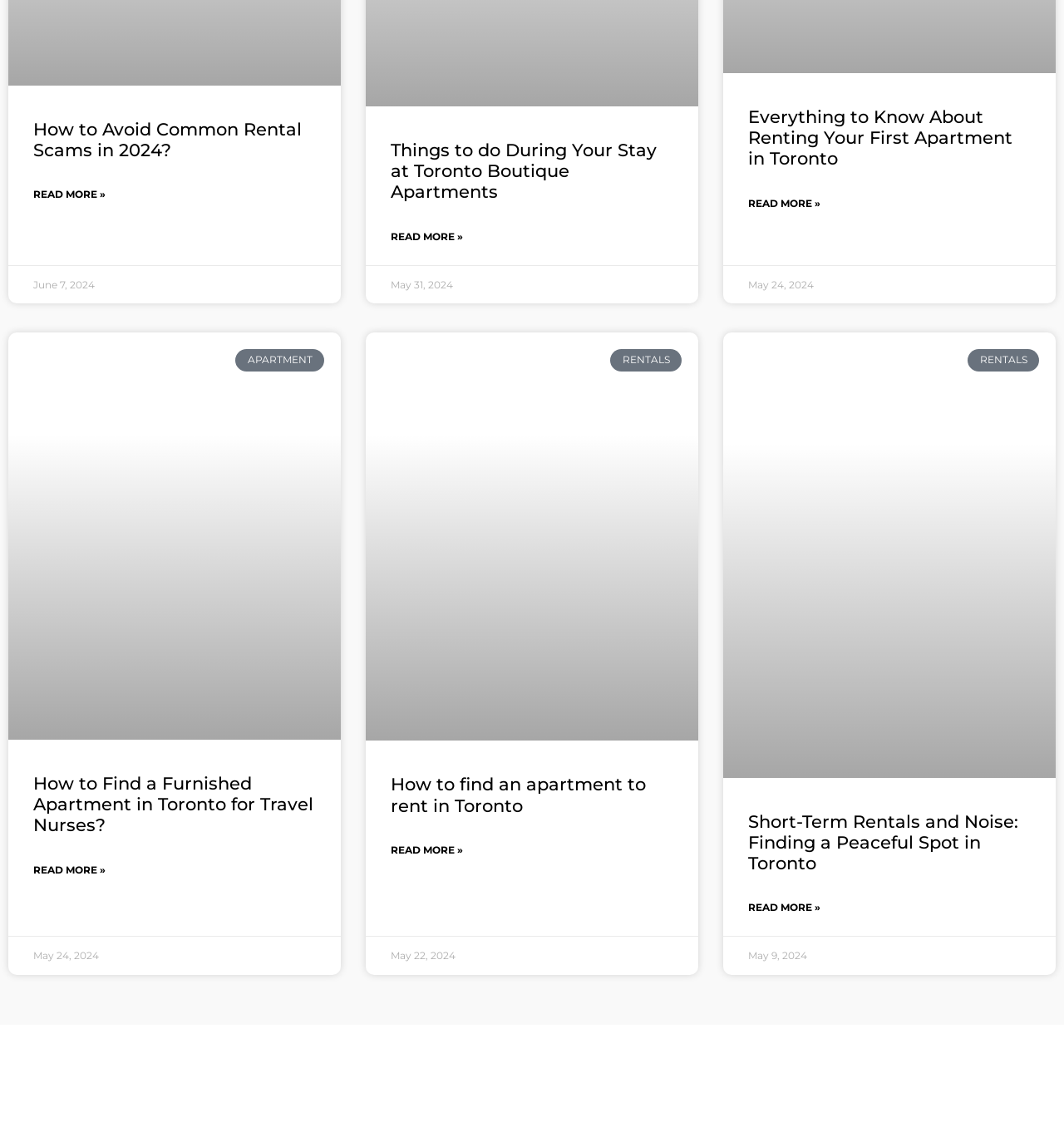Using the provided description parent_node: Email * aria-describedby="email-notes" name="email", find the bounding box coordinates for the UI element. Provide the coordinates in (top-left x, top-left y, bottom-right x, bottom-right y) format, ensuring all values are between 0 and 1.

None